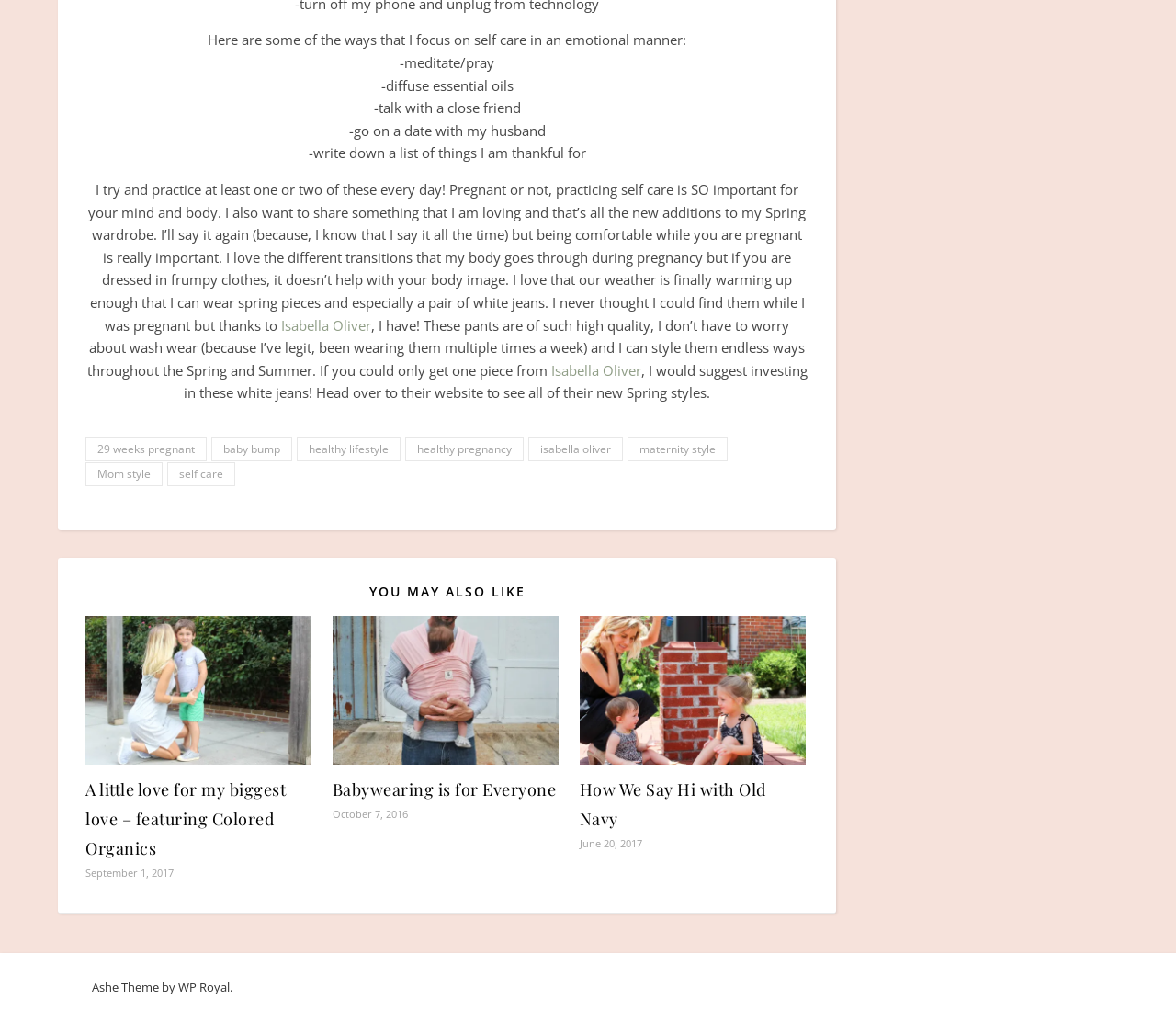Given the following UI element description: "29 weeks pregnant", find the bounding box coordinates in the webpage screenshot.

[0.073, 0.428, 0.176, 0.451]